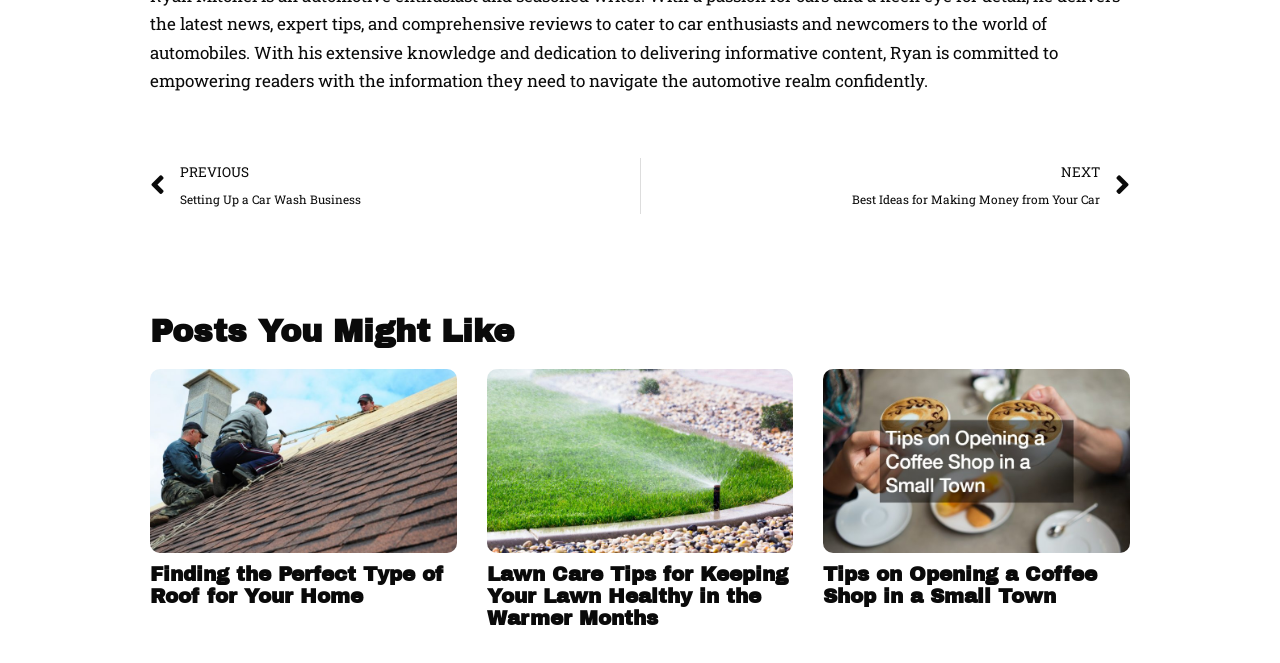Can you give a detailed response to the following question using the information from the image? What is the topic of the first article?

The first article is located at the top-left corner of the webpage, and it has an image with a link 'setting up roof'. The heading of the article is 'Finding the Perfect Type of Roof for Your Home', which suggests that the topic of the article is related to setting up a roof.